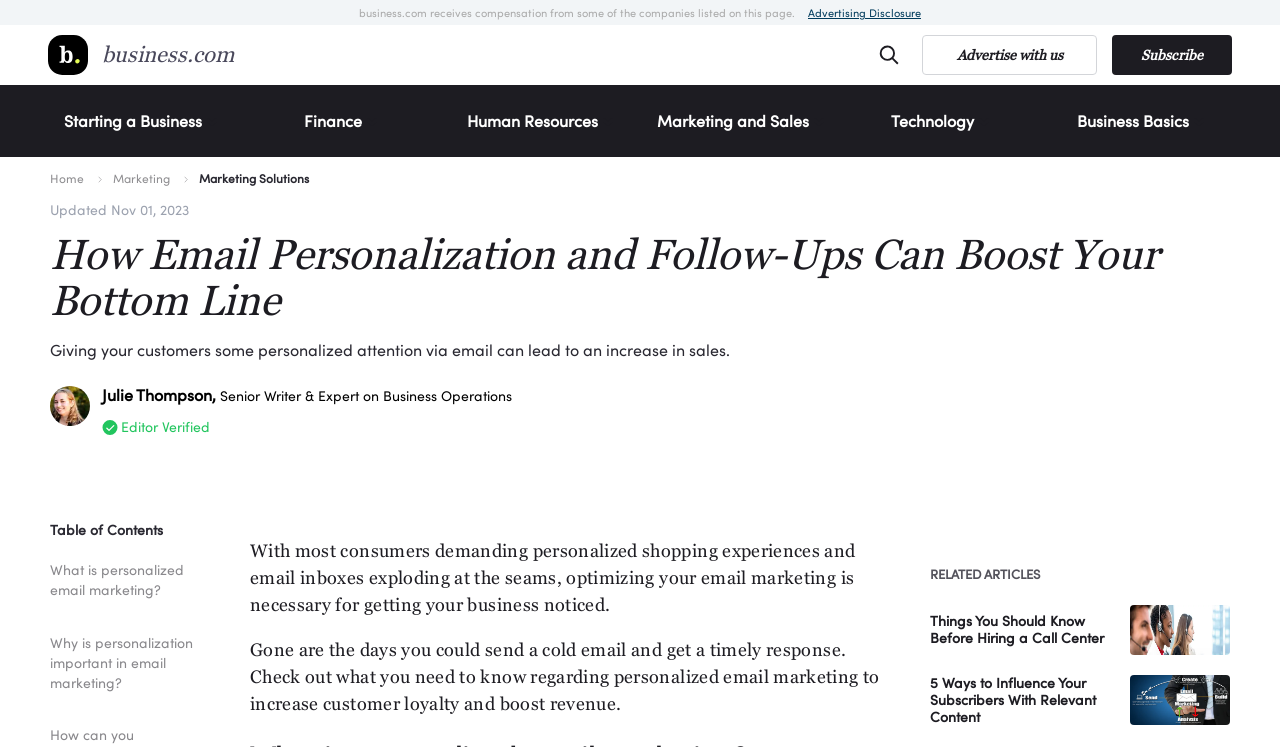Specify the bounding box coordinates for the region that must be clicked to perform the given instruction: "Click the 'Home' link".

[0.038, 0.047, 0.069, 0.101]